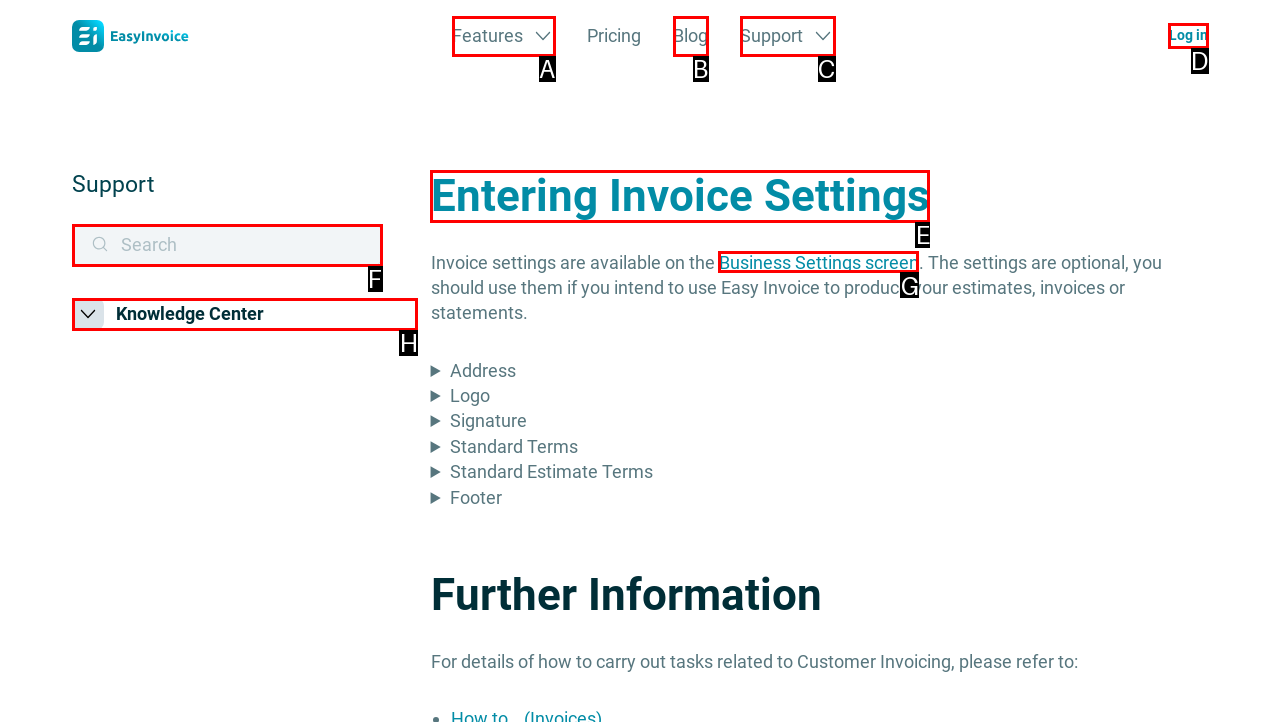Choose the HTML element that should be clicked to accomplish the task: log in to your account. Answer with the letter of the chosen option.

D